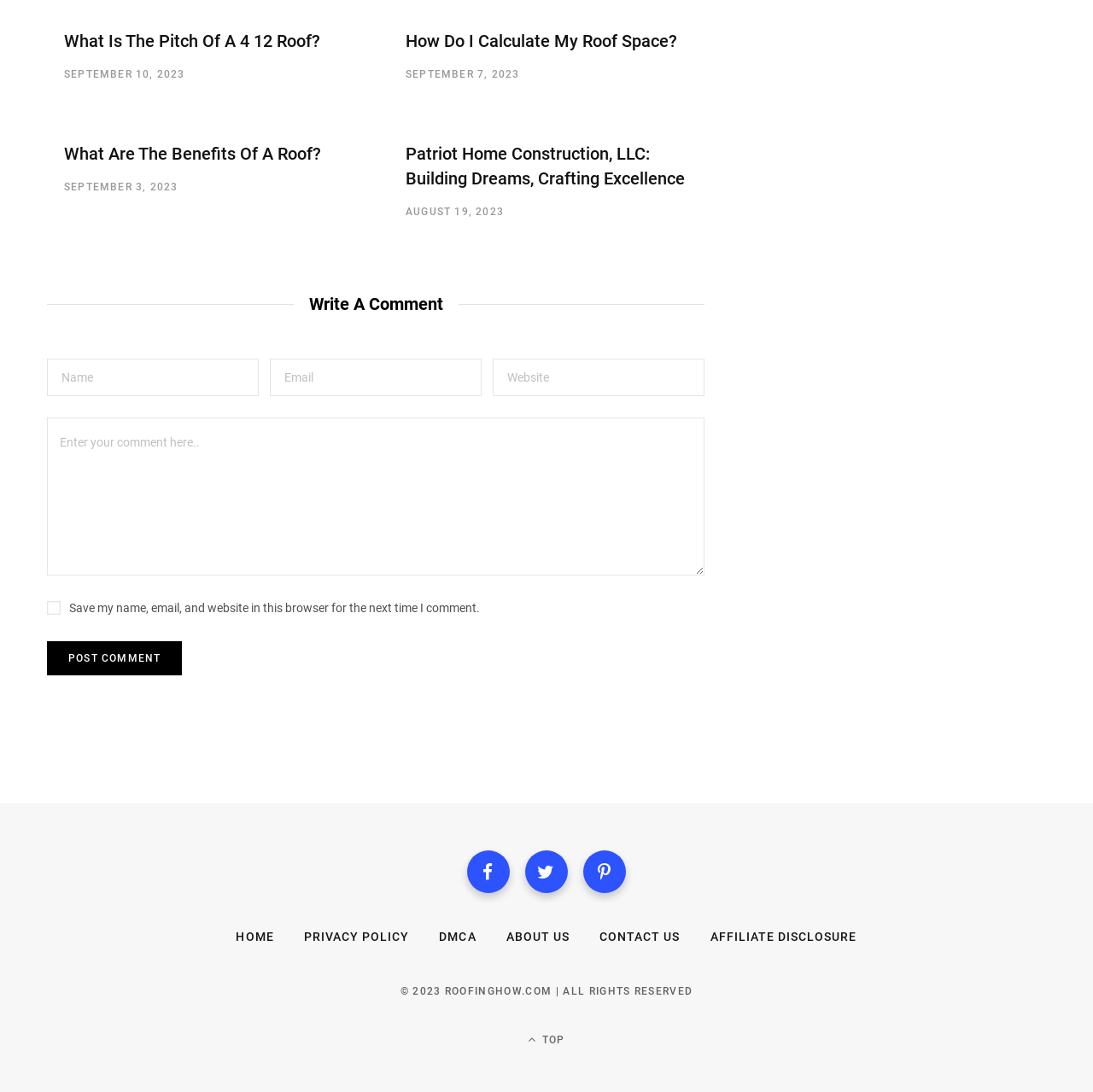Please locate the bounding box coordinates of the element that needs to be clicked to achieve the following instruction: "Enter your name in the 'Name' field". The coordinates should be four float numbers between 0 and 1, i.e., [left, top, right, bottom].

[0.043, 0.328, 0.237, 0.363]